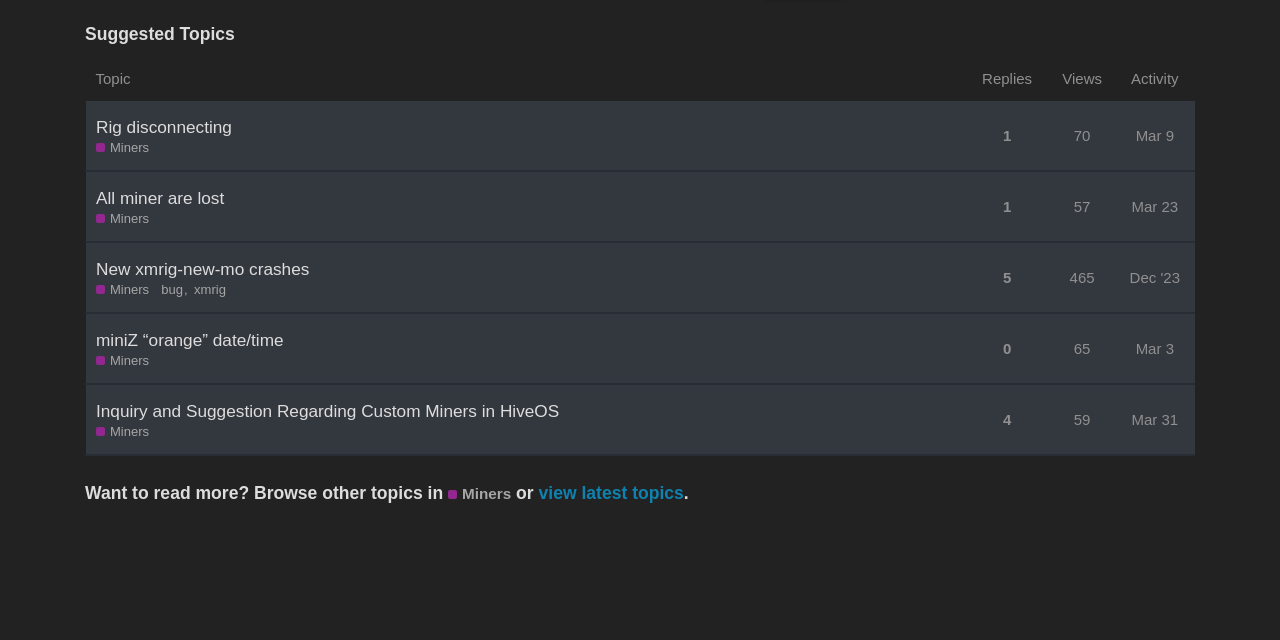Please determine the bounding box coordinates, formatted as (top-left x, top-left y, bottom-right x, bottom-right y), with all values as floating point numbers between 0 and 1. Identify the bounding box of the region described as: New xmrig-new-mo crashes

[0.075, 0.381, 0.242, 0.459]